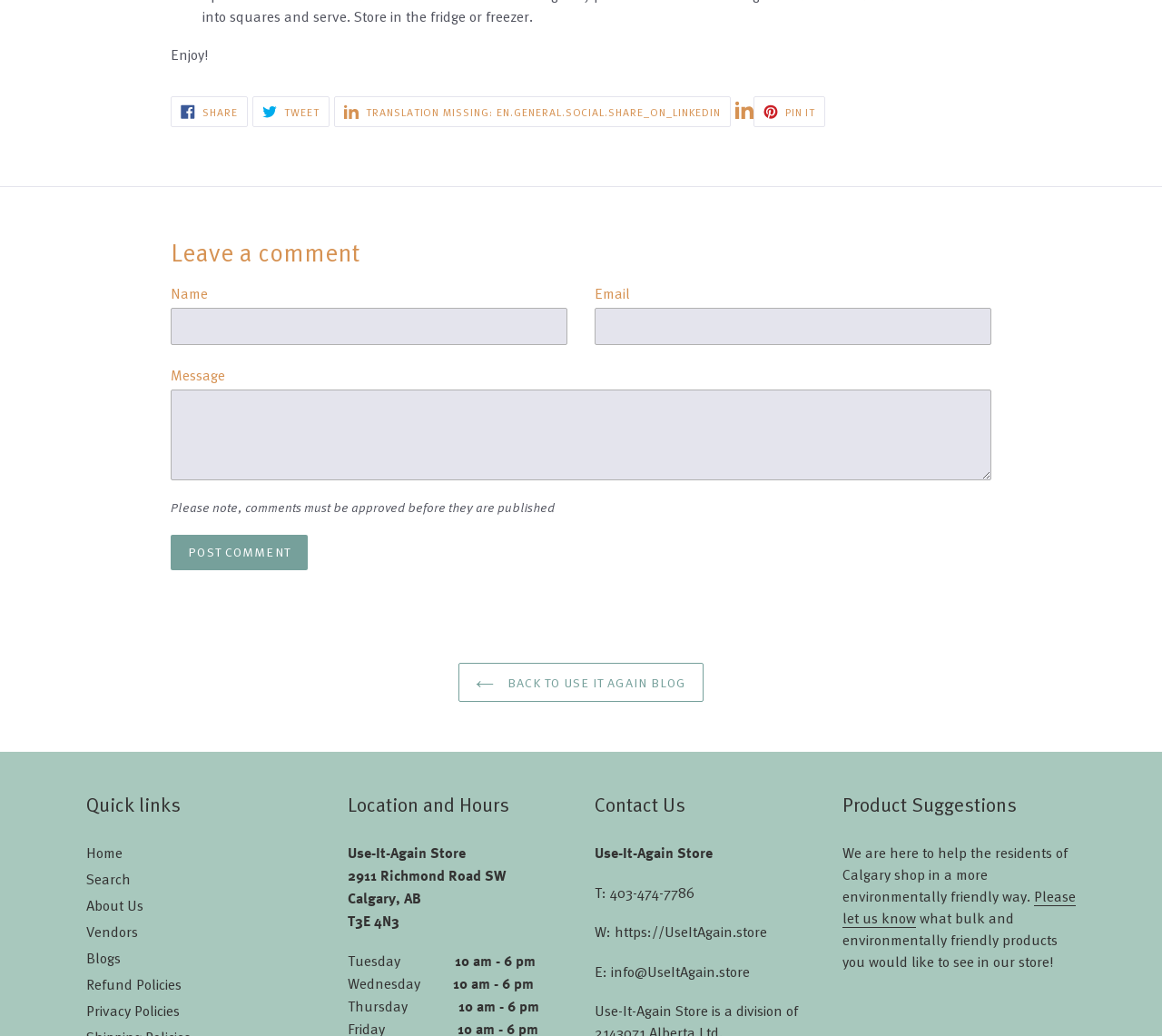What is the store's goal?
Using the image, provide a concise answer in one word or a short phrase.

Environmentally friendly shopping